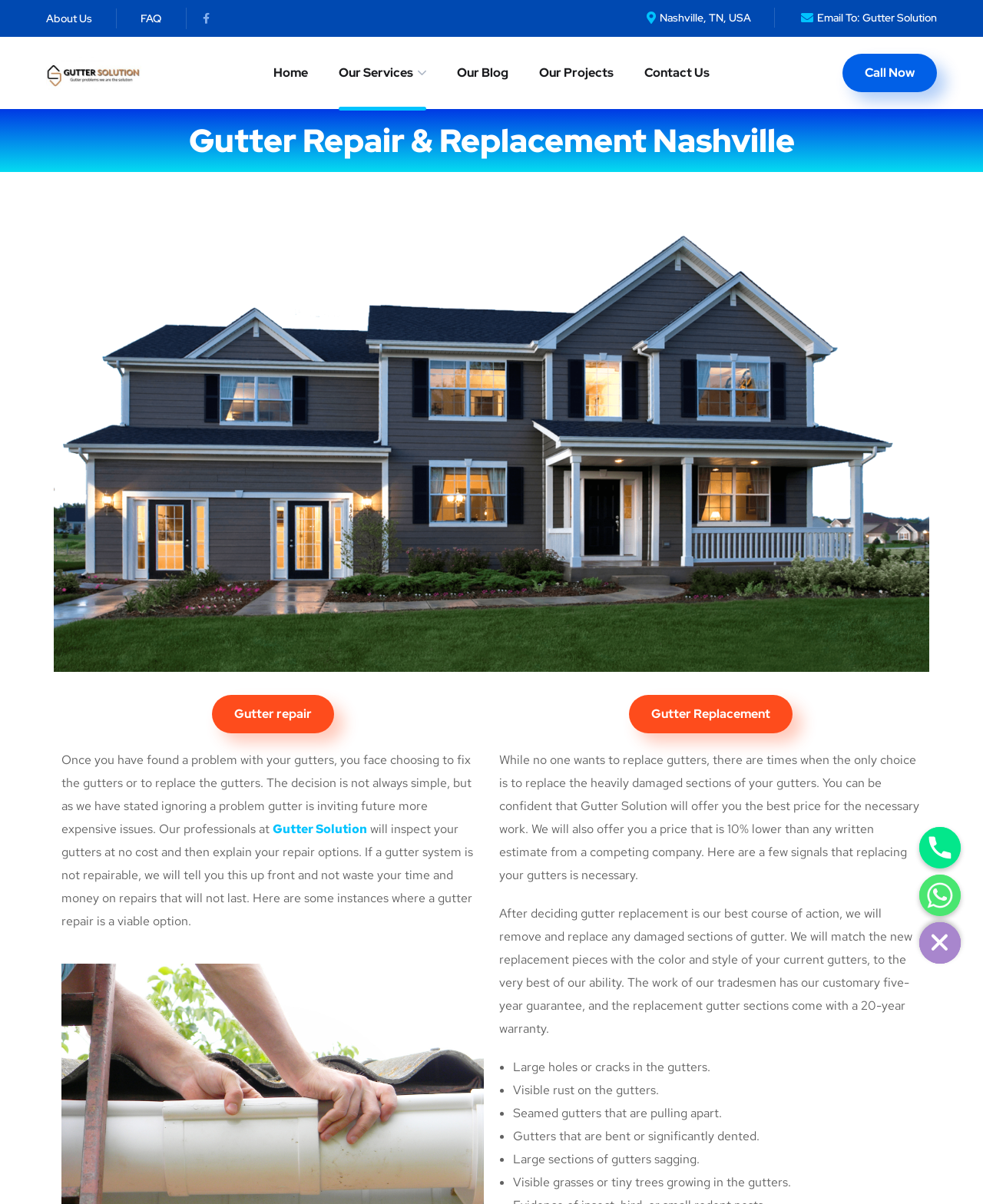What is the warranty period for the replacement gutter sections?
Based on the visual information, provide a detailed and comprehensive answer.

The warranty period for the replacement gutter sections can be found in the paragraph that describes the gutter replacement process. It states that 'the replacement gutter sections come with a 20-year warranty'.